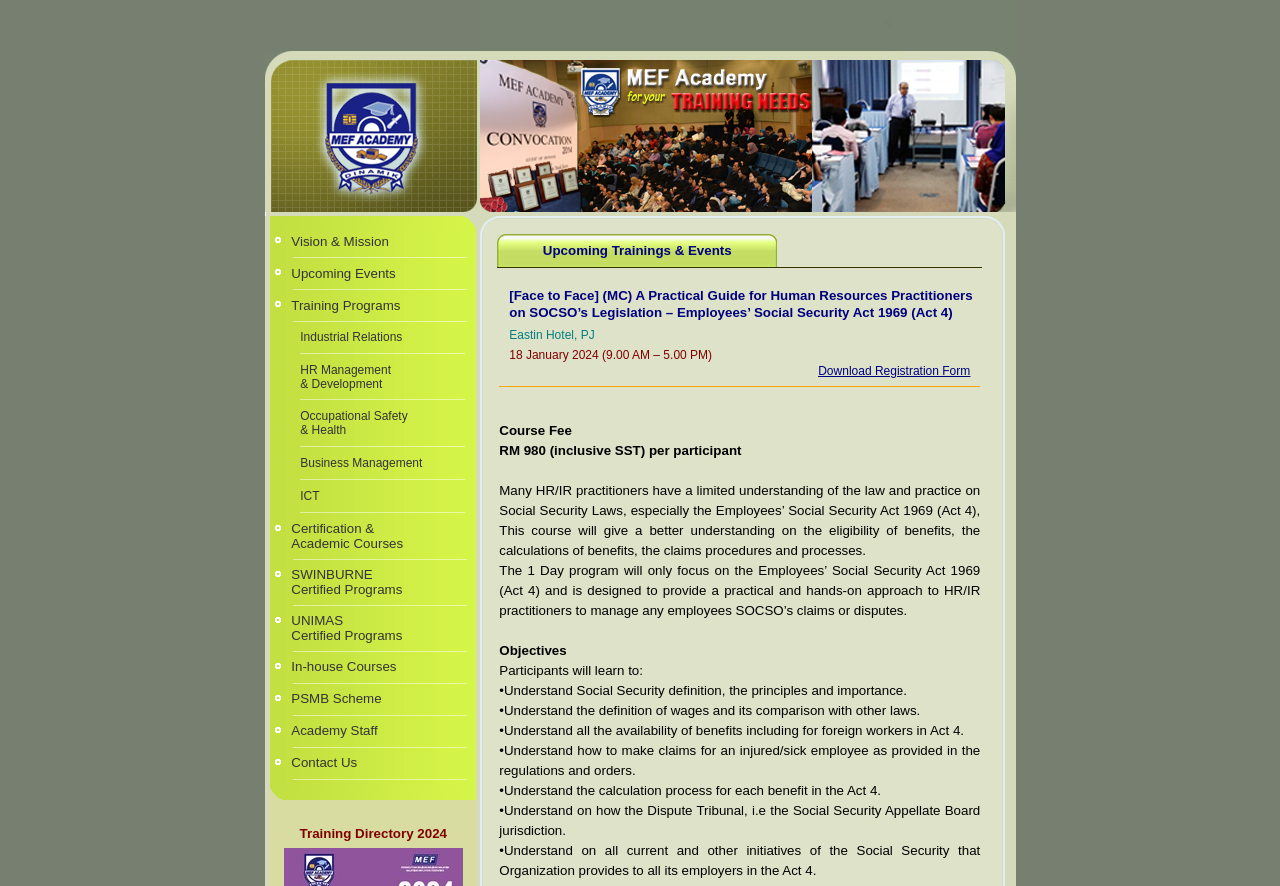Use one word or a short phrase to answer the question provided: 
What are the categories of training programs offered?

Industrial Relations, HR Management, Occupational Safety, Business Management, ICT, Certification, and Academic Courses